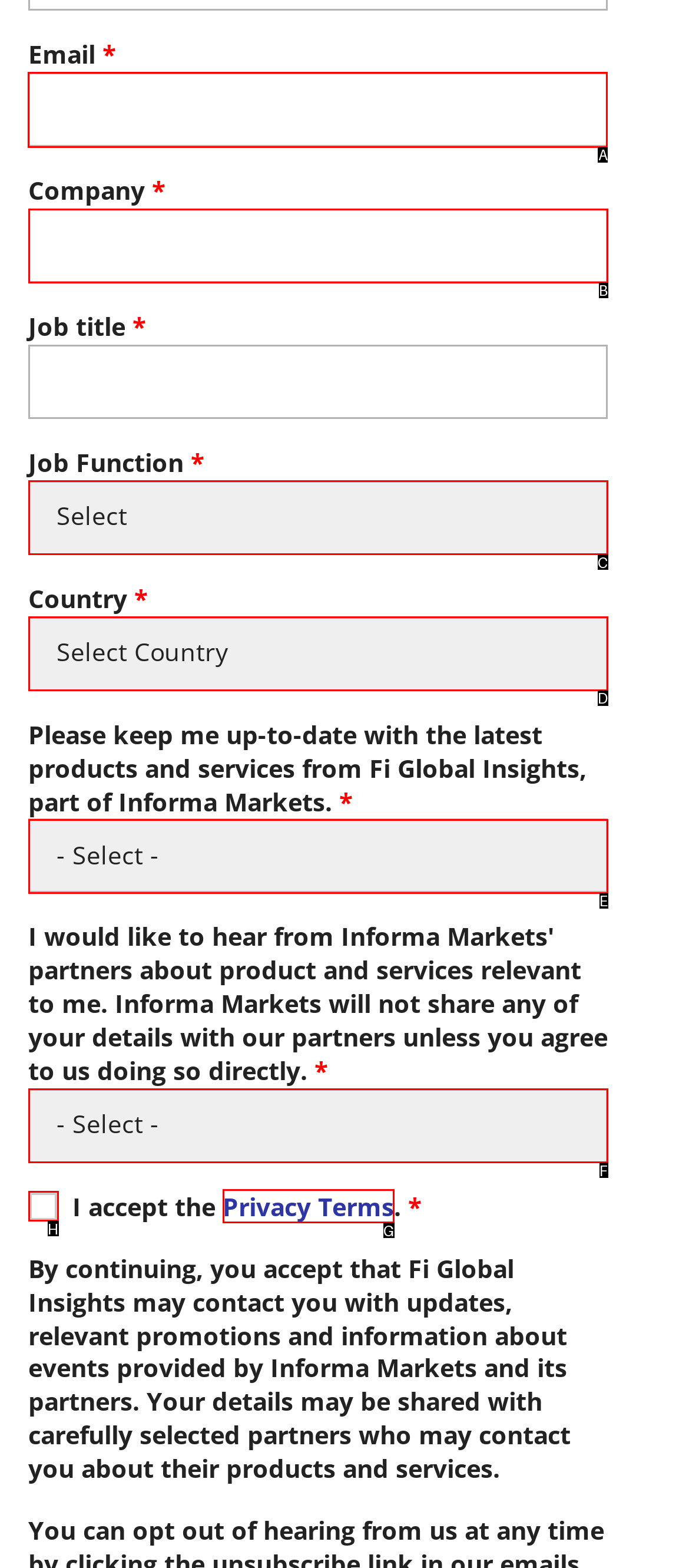Pick the option that should be clicked to perform the following task: Enter email address
Answer with the letter of the selected option from the available choices.

A